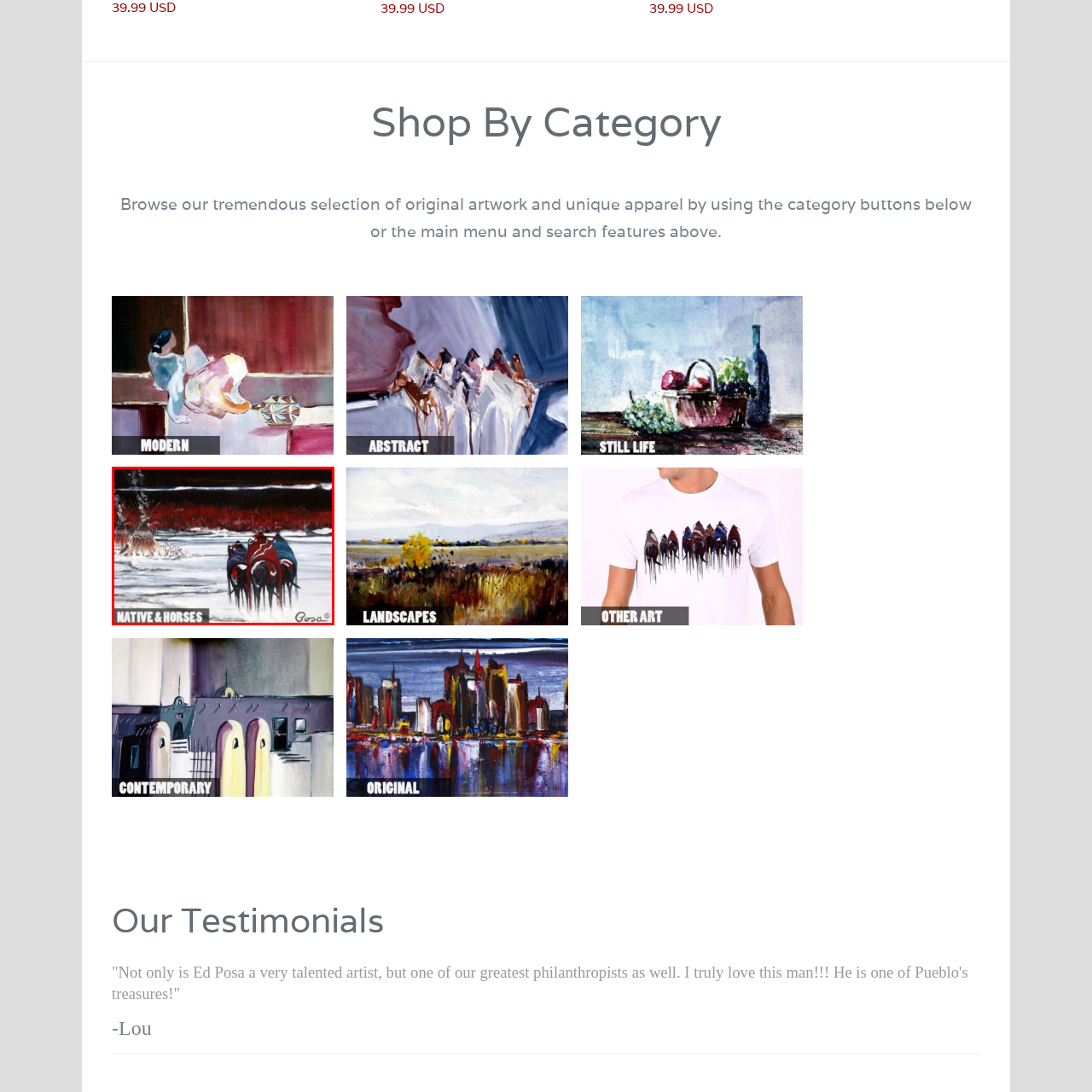Study the image enclosed in red and provide a single-word or short-phrase answer: What is rising from the teepee?

Smoke